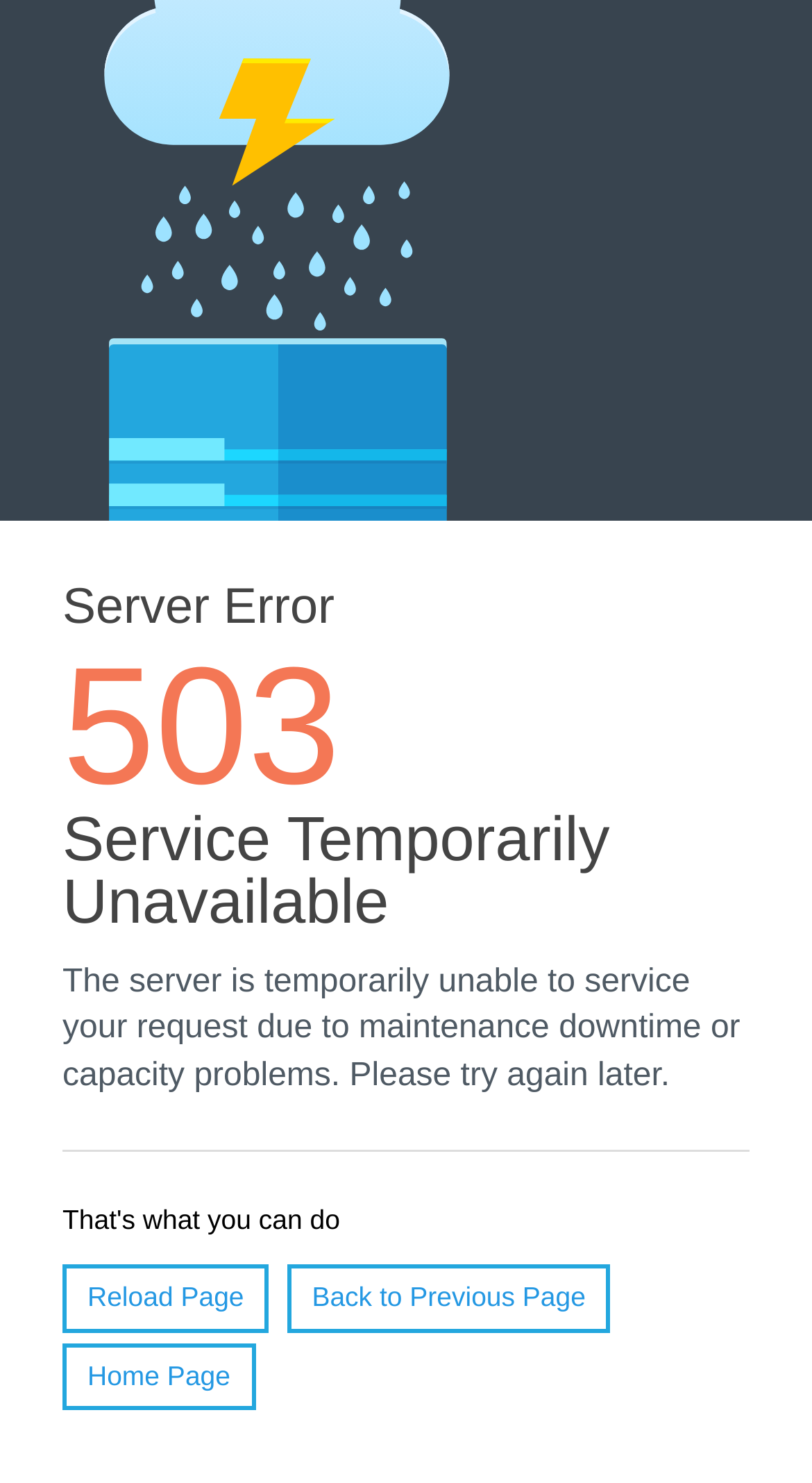Using a single word or phrase, answer the following question: 
What is the orientation of the separator?

Horizontal